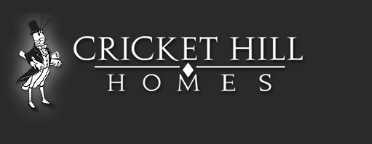Provide a comprehensive description of the image.

The image features the elegant logo of "Cricket Hill Homes," prominently displayed against a sleek dark background. The design includes whimsical imagery of a gentleman with a top hat, suggesting classic sophistication. The text is presented in a refined font, with "CRICKET HILL" emphasized in larger lettering, creating a strong brand identity, while "HOMES" is styled beneath it. This logo embodies the company's focus on quality craftsmanship and personalized service in the real estate market, highlighting its commitment to excellence in building custom homes.